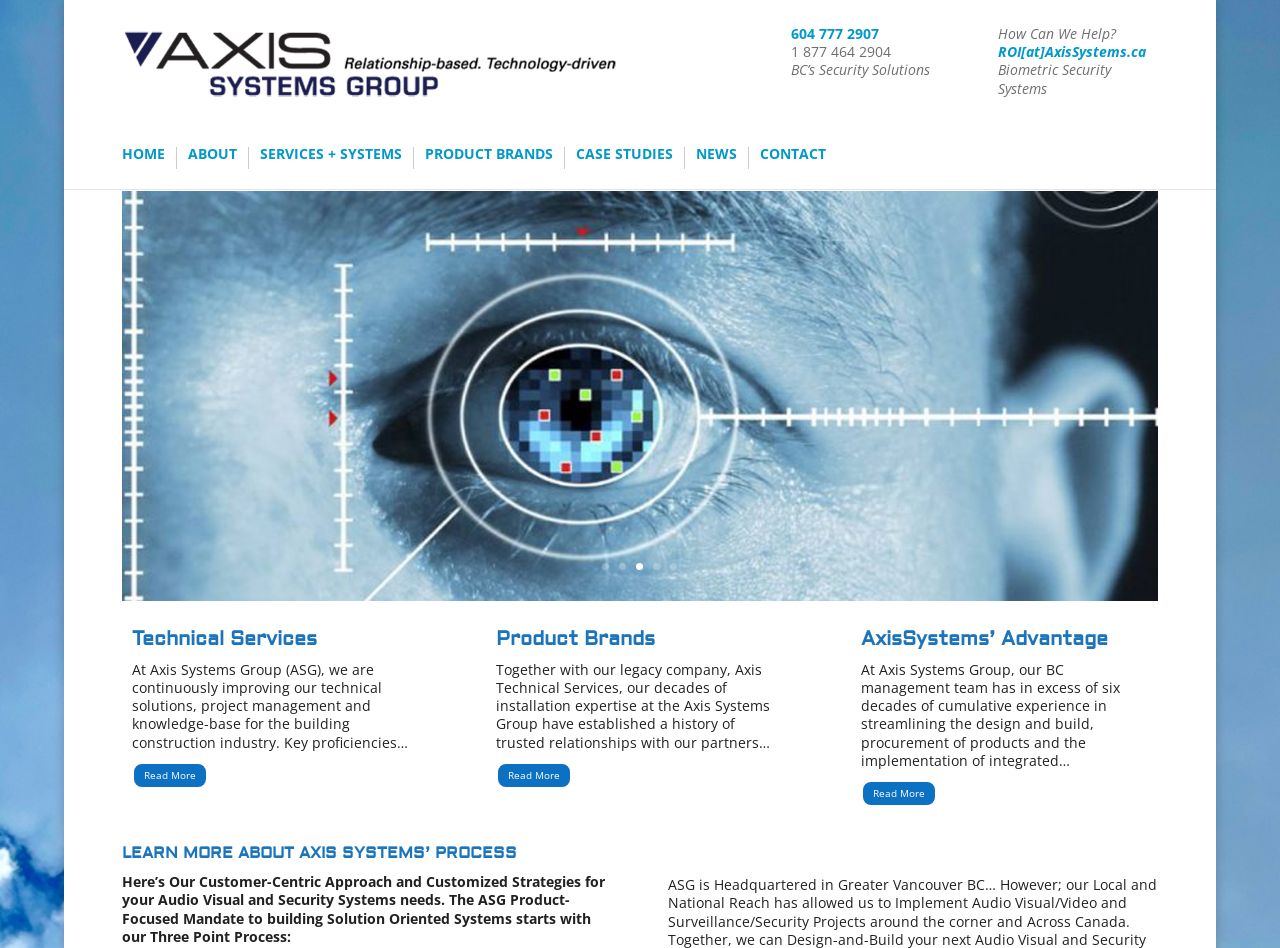Locate the bounding box coordinates of the element you need to click to accomplish the task described by this instruction: "Read more about Technical Services".

[0.103, 0.804, 0.162, 0.832]